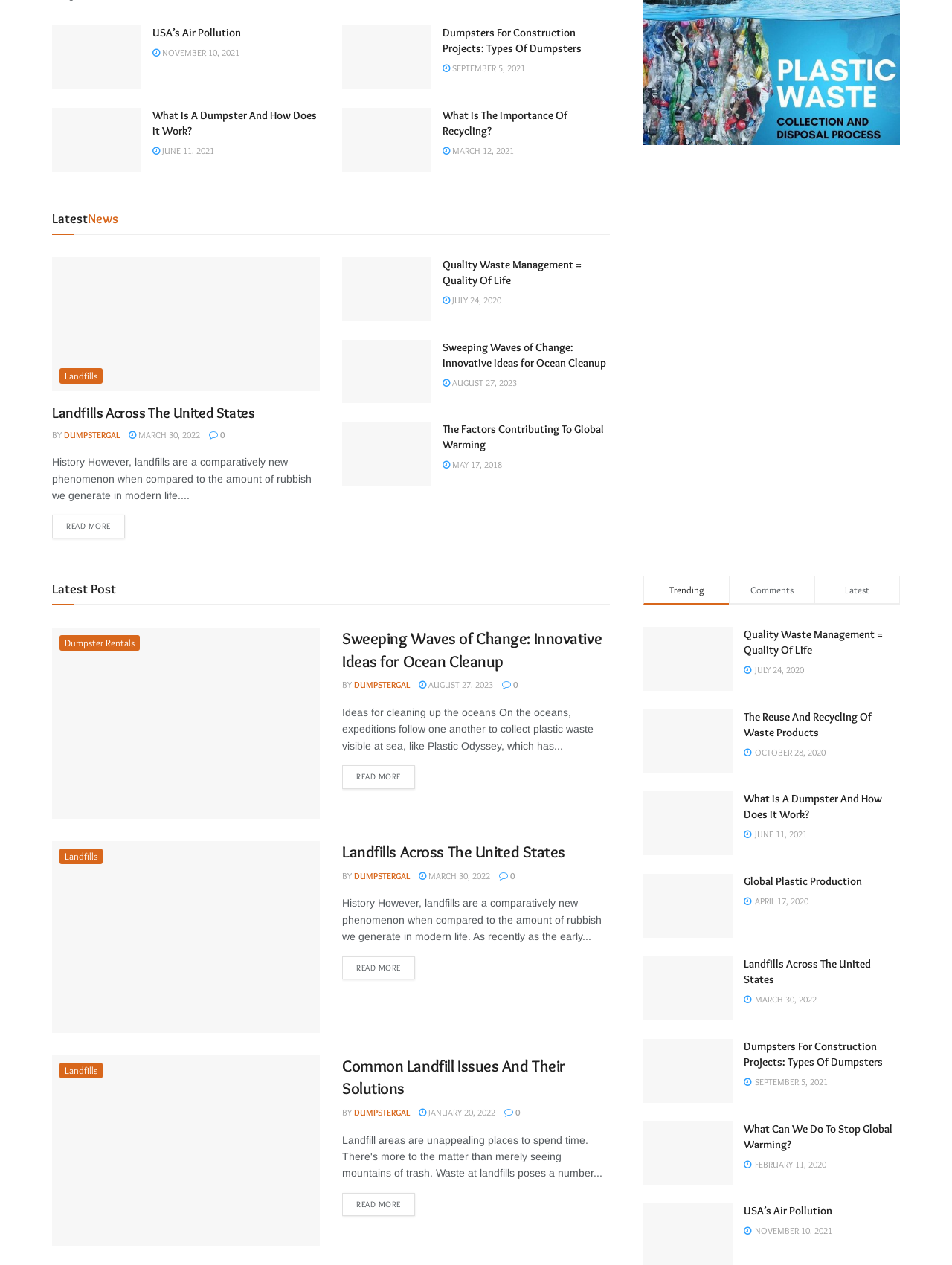What is the author of the article 'Landfills Across The United States'?
Answer the question with a detailed explanation, including all necessary information.

I determined the answer by looking at the article section with the heading 'Landfills Across The United States' and a link with the same text. Below the heading, there is a static text 'BY' followed by a link 'DUMPSTERGAL', which suggests that DUMPSTERGAL is the author of the article.